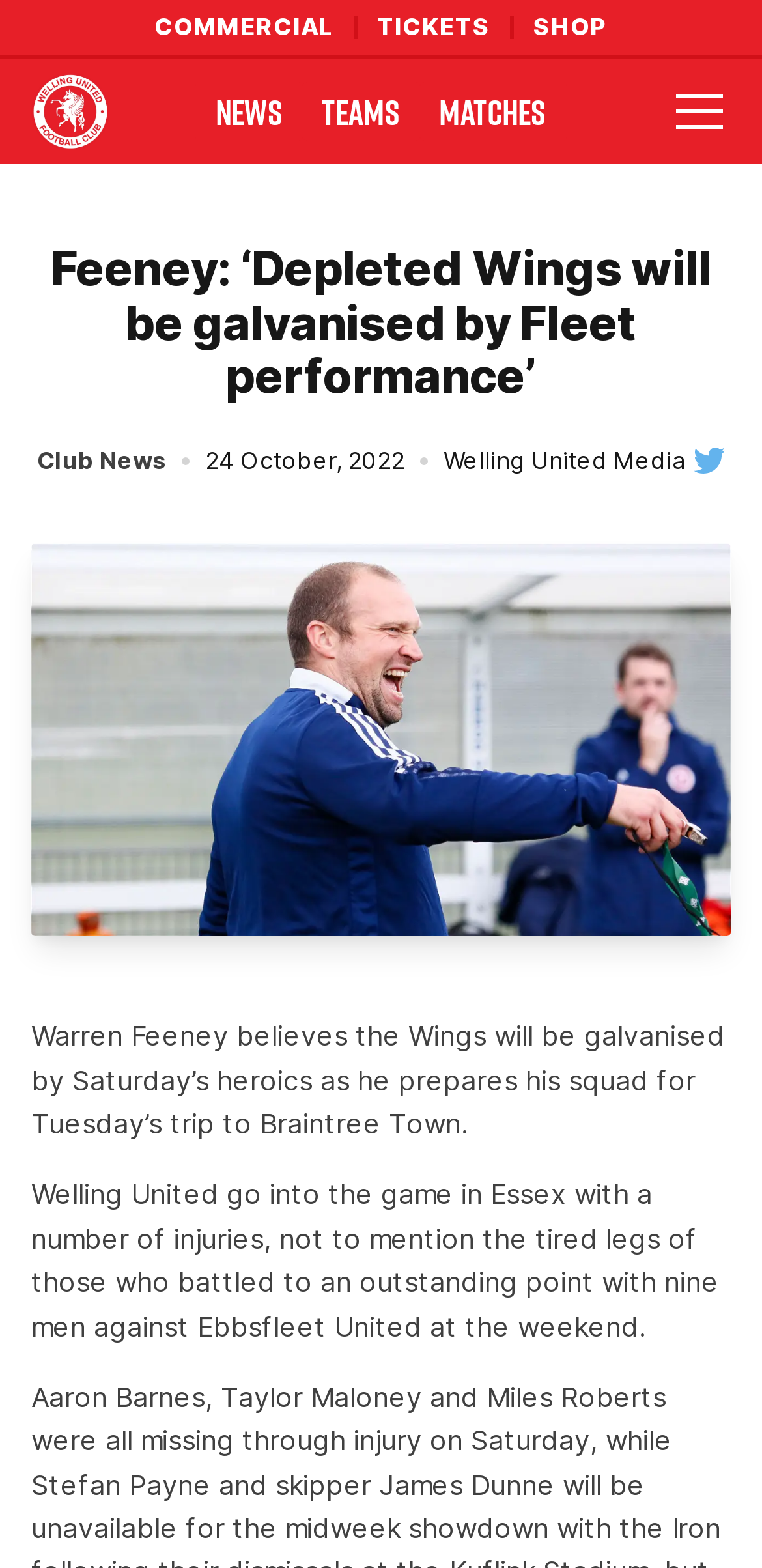Can you provide the bounding box coordinates for the element that should be clicked to implement the instruction: "Check the upcoming matches"?

[0.551, 0.052, 0.742, 0.09]